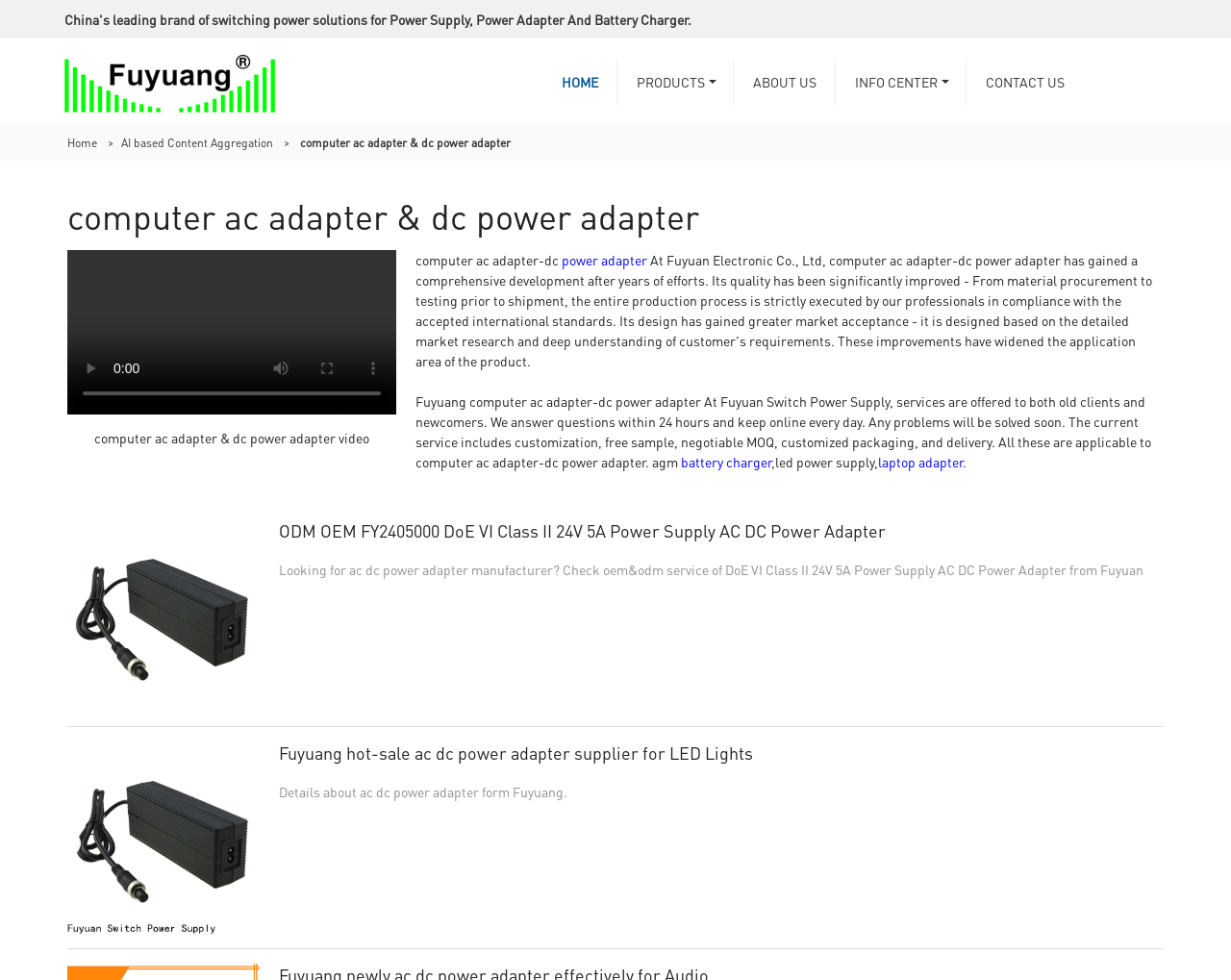What is the purpose of the video on this webpage?
Look at the image and answer with only one word or phrase.

Product demonstration